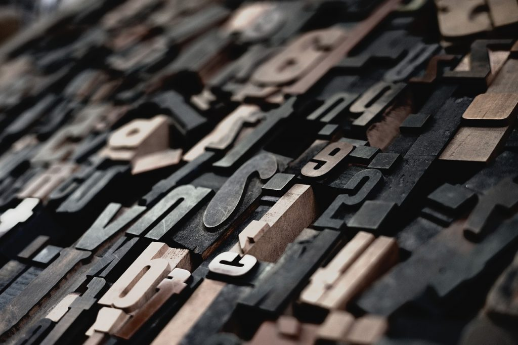Reply to the question with a single word or phrase:
What is the effect of the raised and recessed letters in the image?

Dynamic interplay of light and shadow